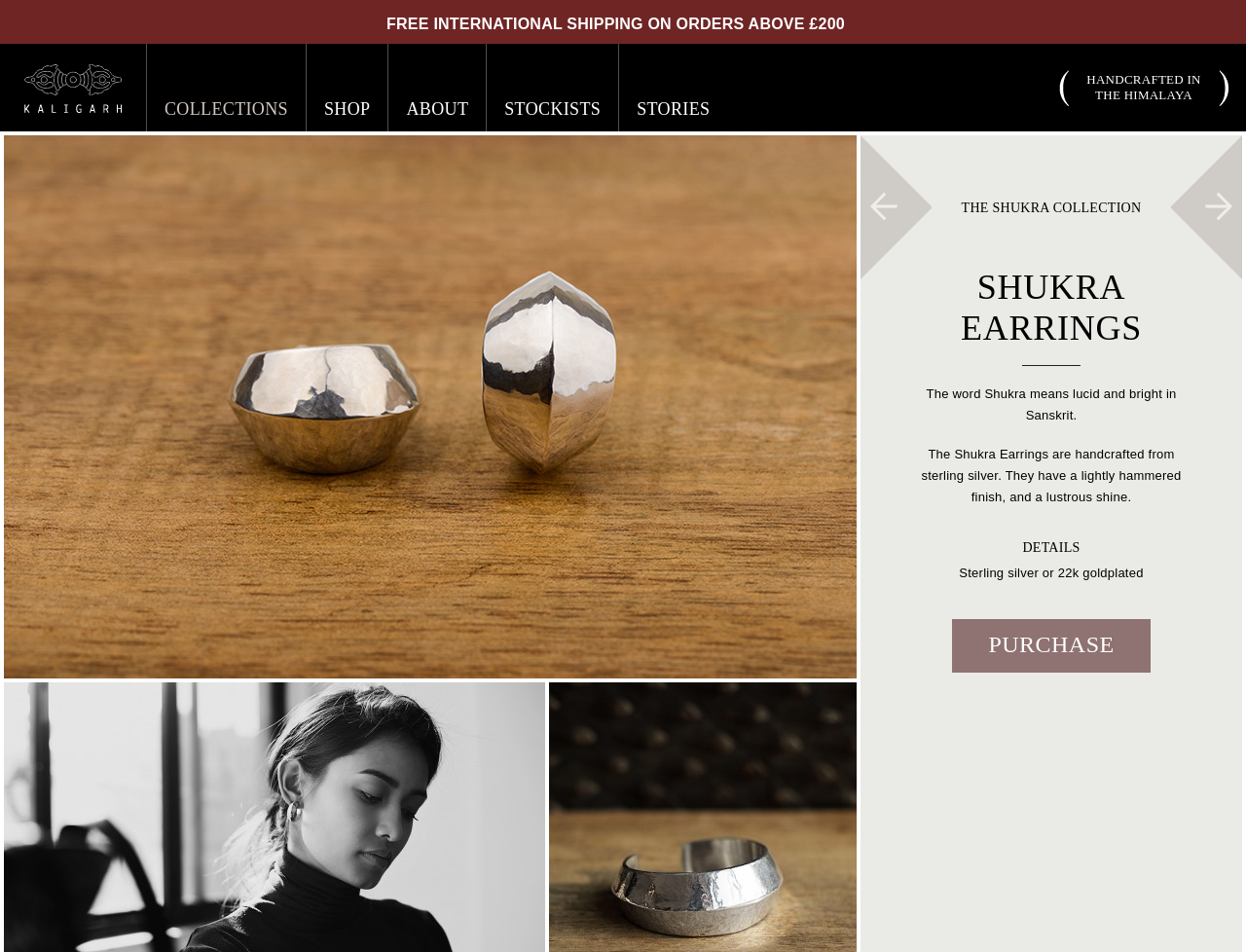Using the element description: "Circle Gold Band", determine the bounding box coordinates. The coordinates should be in the format [left, top, right, bottom], with values between 0 and 1.

[0.691, 0.142, 0.748, 0.293]